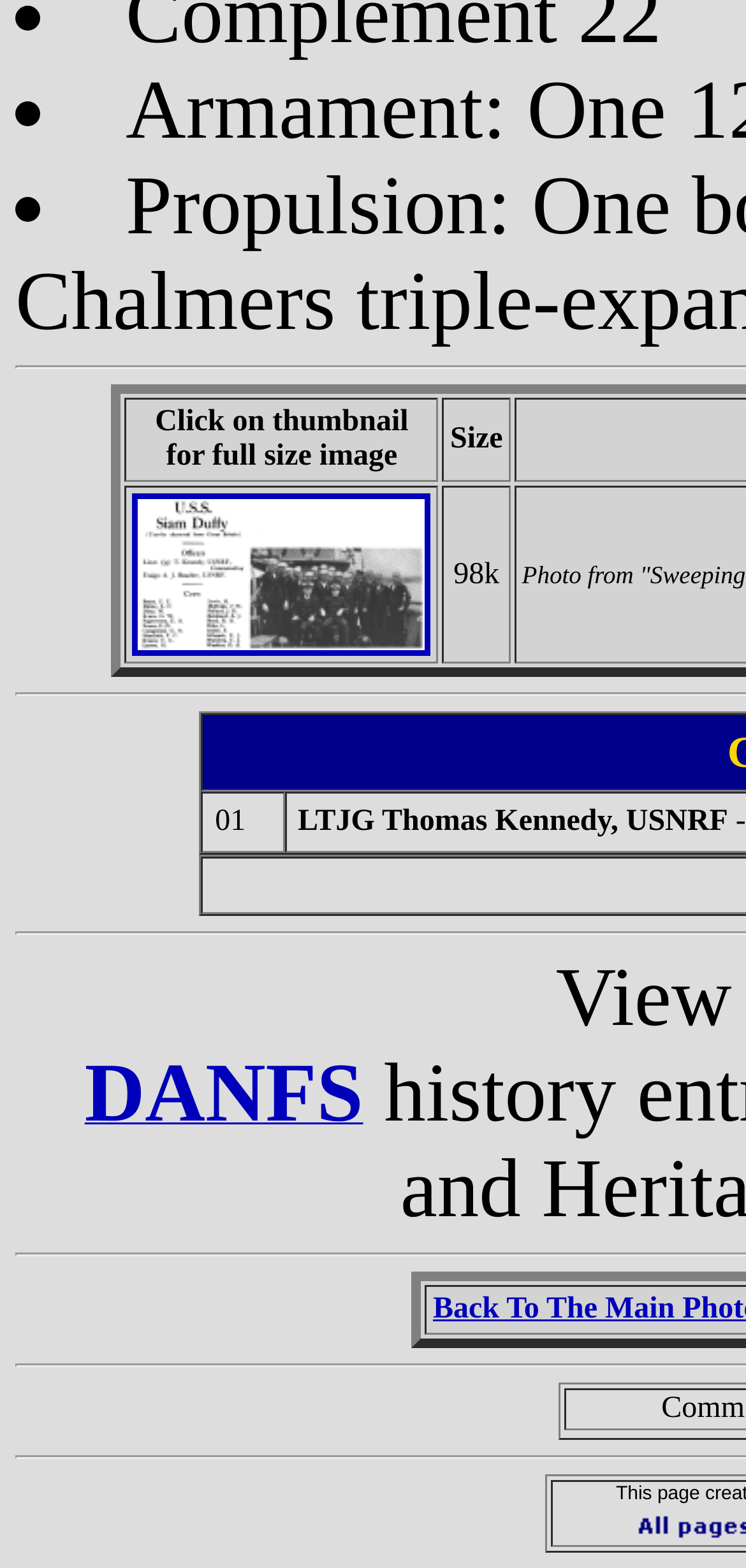What is the first column header?
From the image, respond with a single word or phrase.

Click on thumbnail for full size image